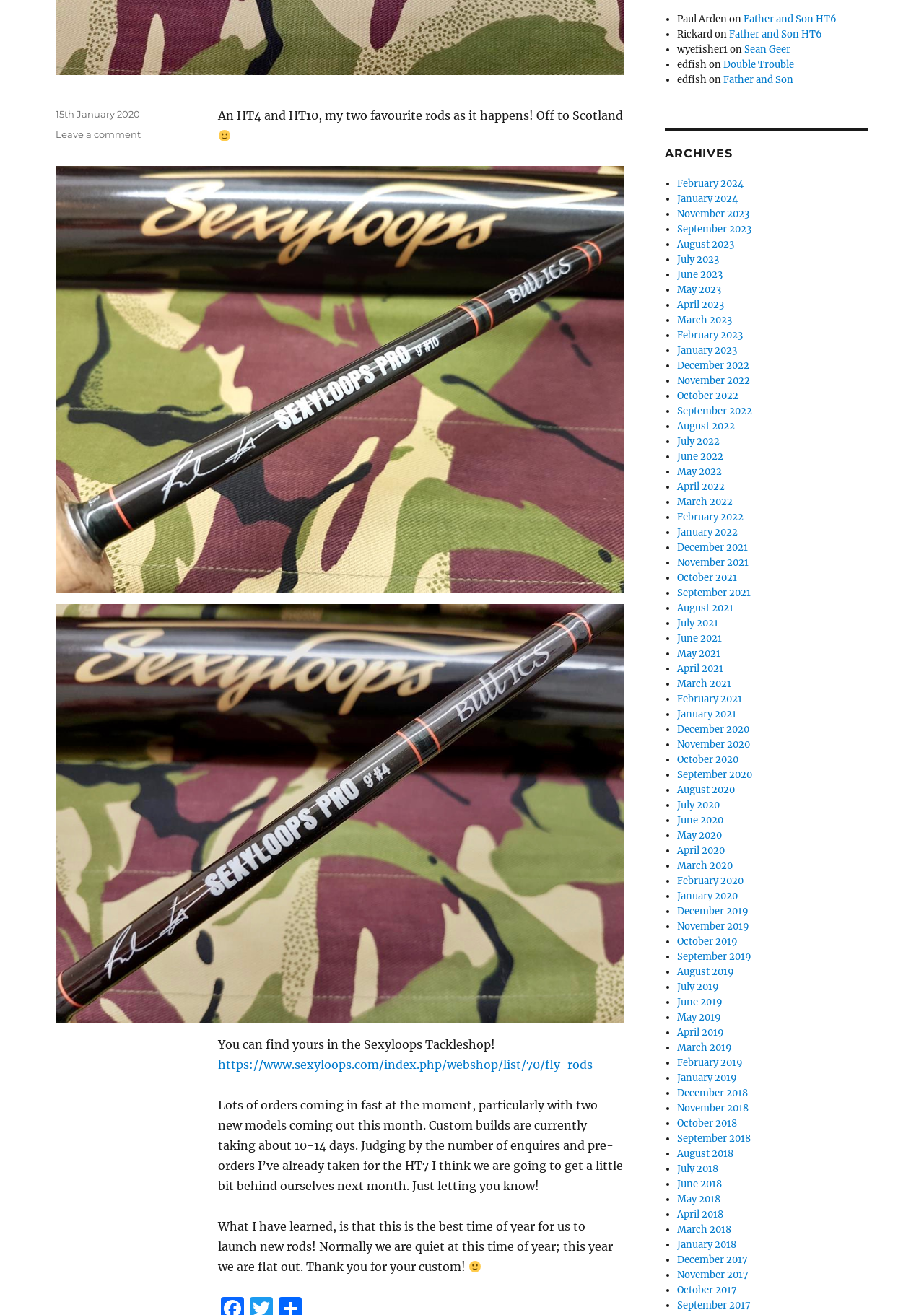What is the author's tone in the post?
Please provide a single word or phrase in response based on the screenshot.

Positive